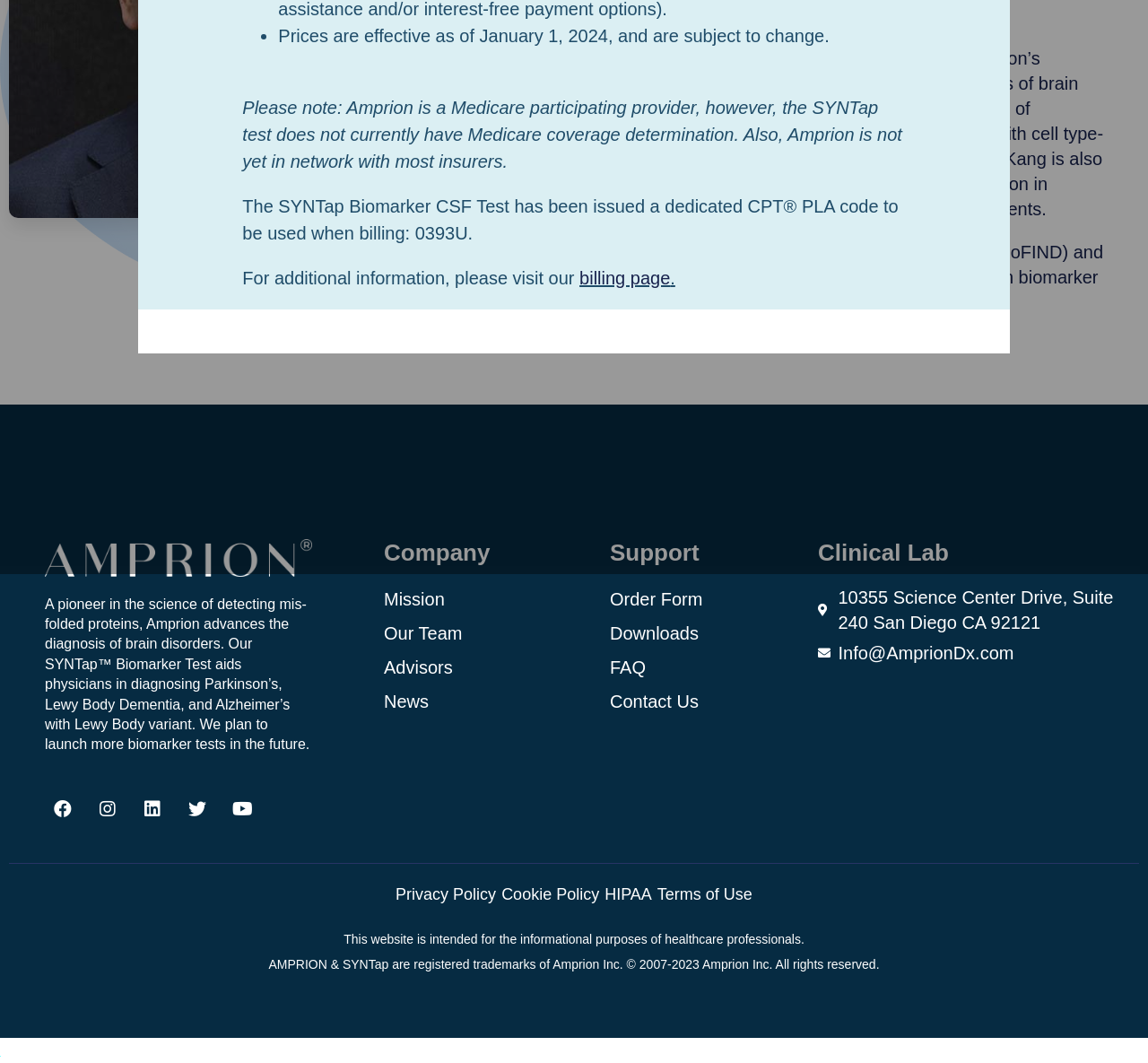From the webpage screenshot, predict the bounding box of the UI element that matches this description: "Terms of Use".

[0.573, 0.829, 0.655, 0.853]